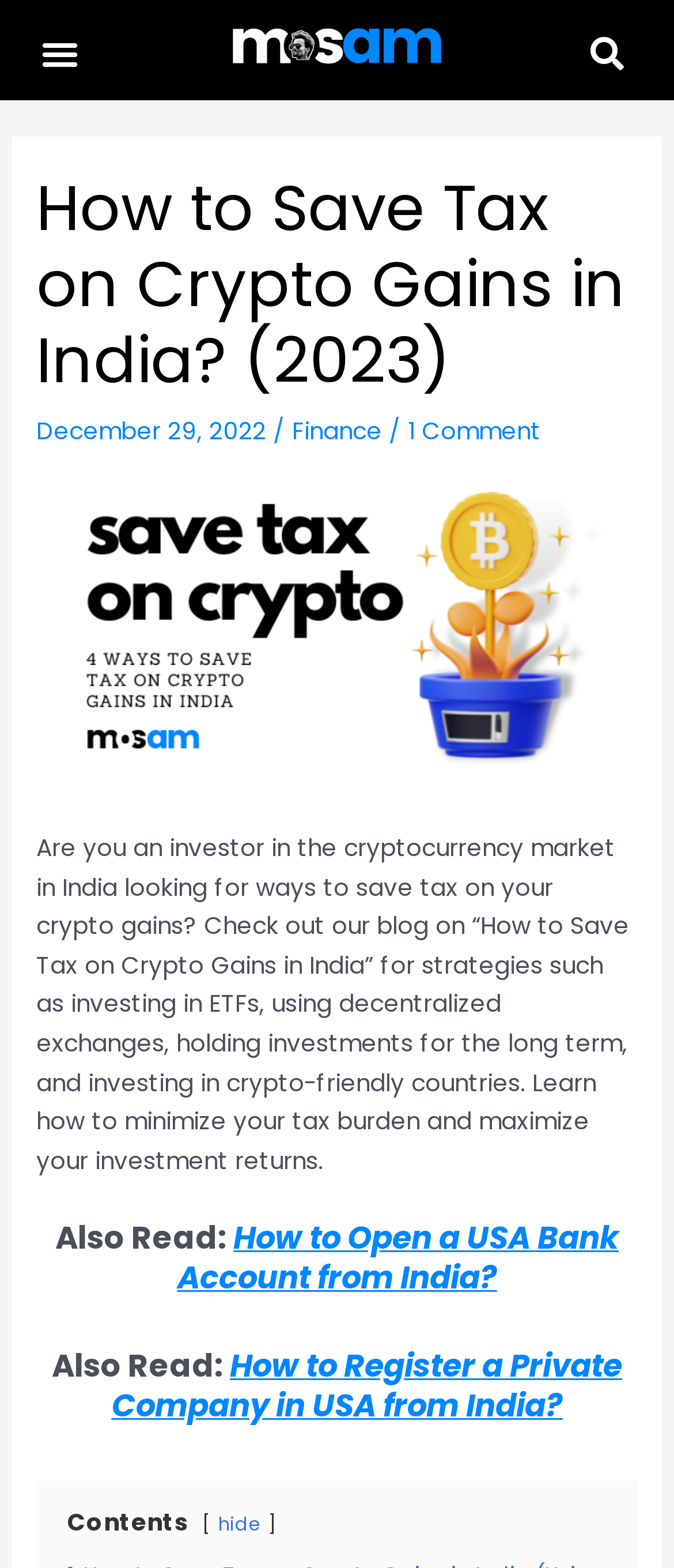What is the purpose of the search button?
Please provide a comprehensive answer to the question based on the webpage screenshot.

The purpose of the search button can be inferred by looking at its location and the presence of a search input field next to it, indicating that the button is used to search the website for specific content.